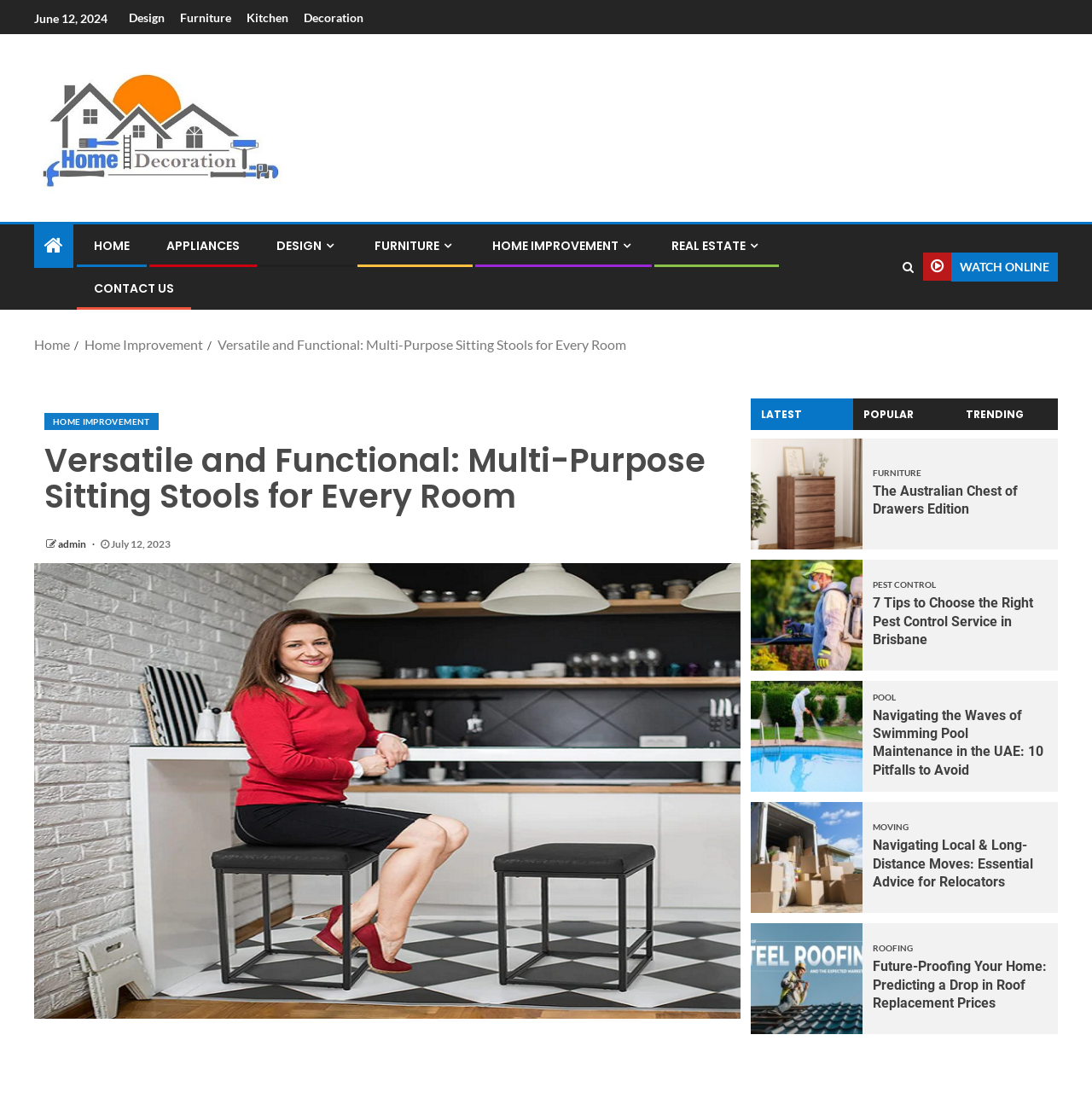Determine the bounding box coordinates of the UI element described below. Use the format (top-left x, top-left y, bottom-right x, bottom-right y) with floating point numbers between 0 and 1: Design

[0.118, 0.009, 0.151, 0.022]